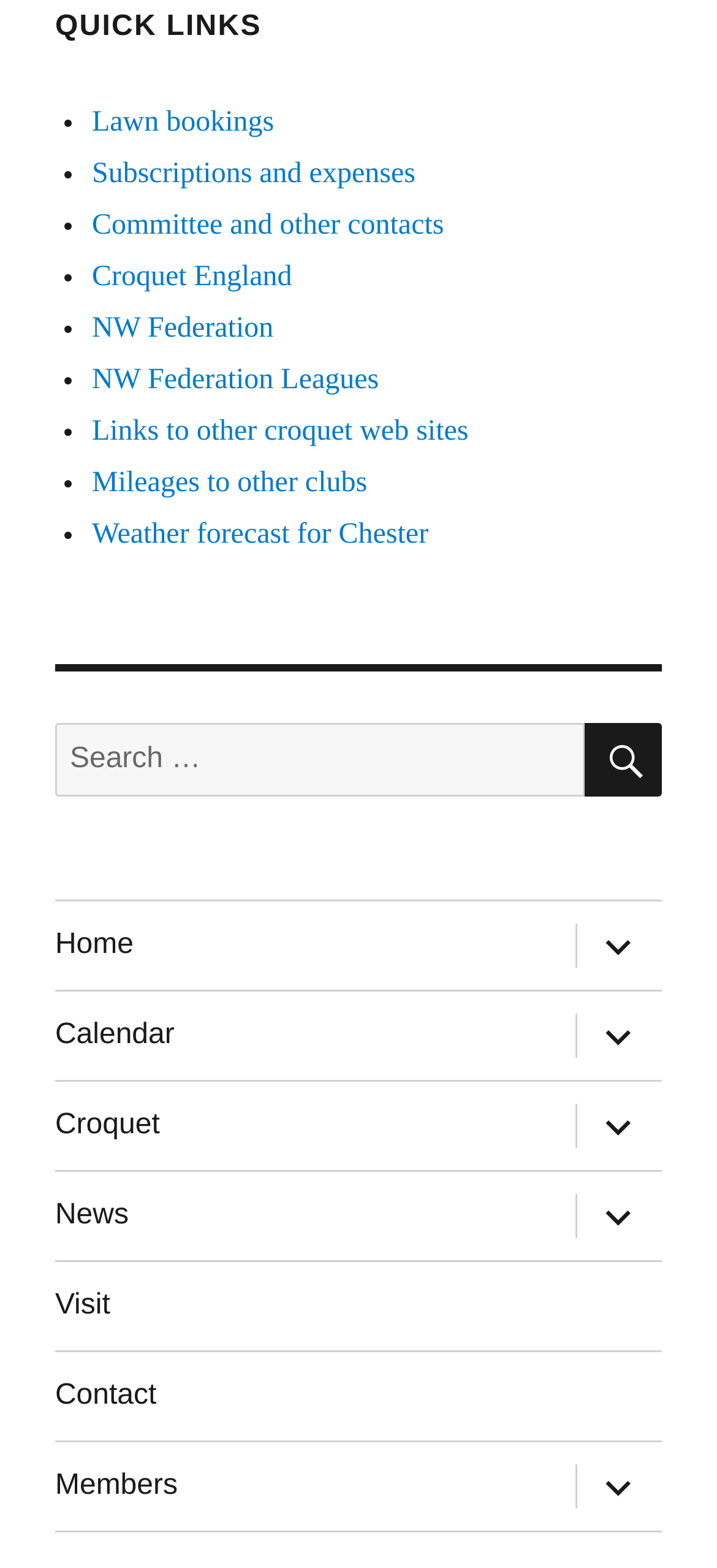Locate the bounding box for the described UI element: "expand child menu". Ensure the coordinates are four float numbers between 0 and 1, formatted as [left, top, right, bottom].

[0.8, 0.919, 0.923, 0.976]